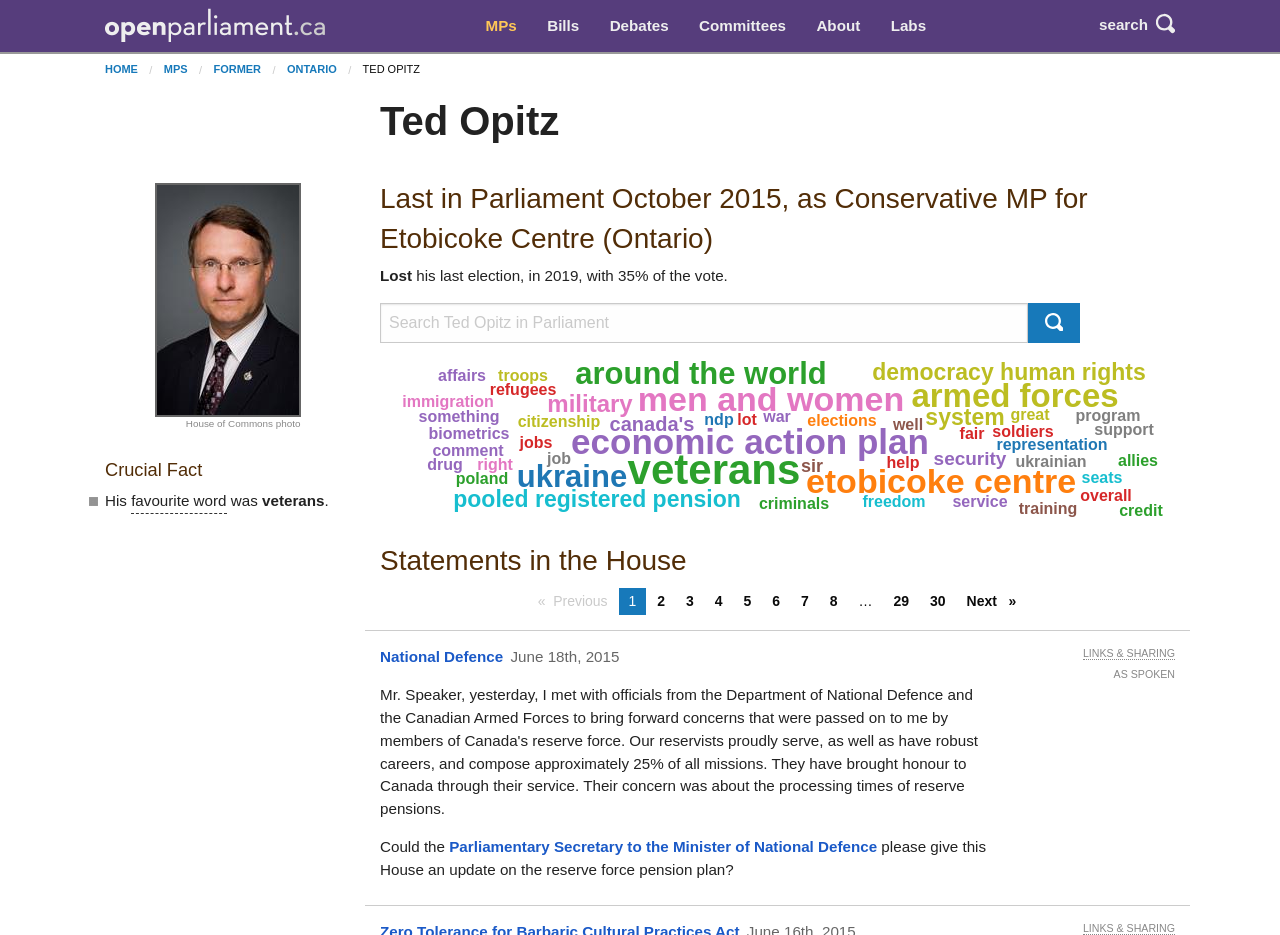Locate and provide the bounding box coordinates for the HTML element that matches this description: "MPs".

[0.367, 0.008, 0.416, 0.047]